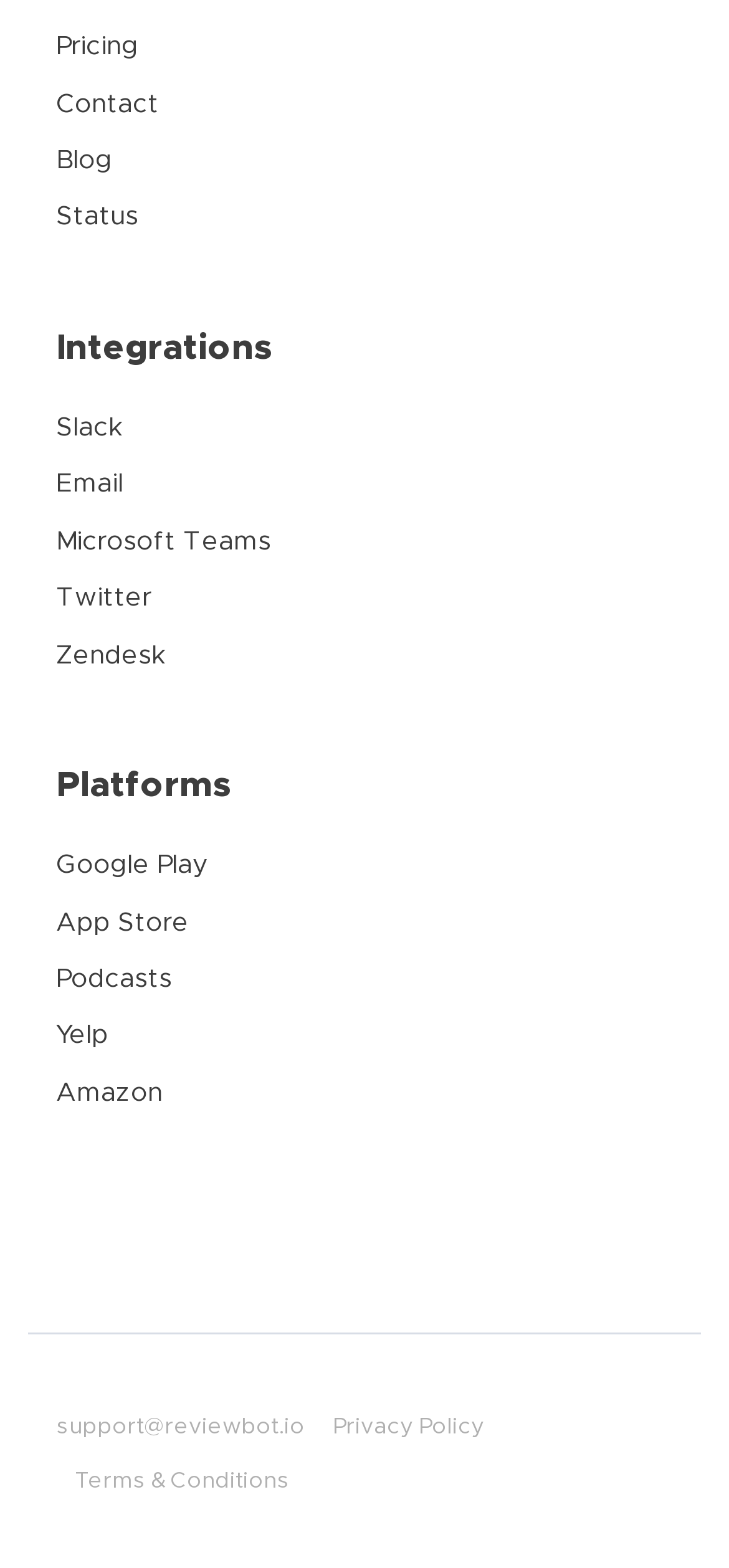Answer the following in one word or a short phrase: 
What is the last link in the 'Platforms' section?

Amazon